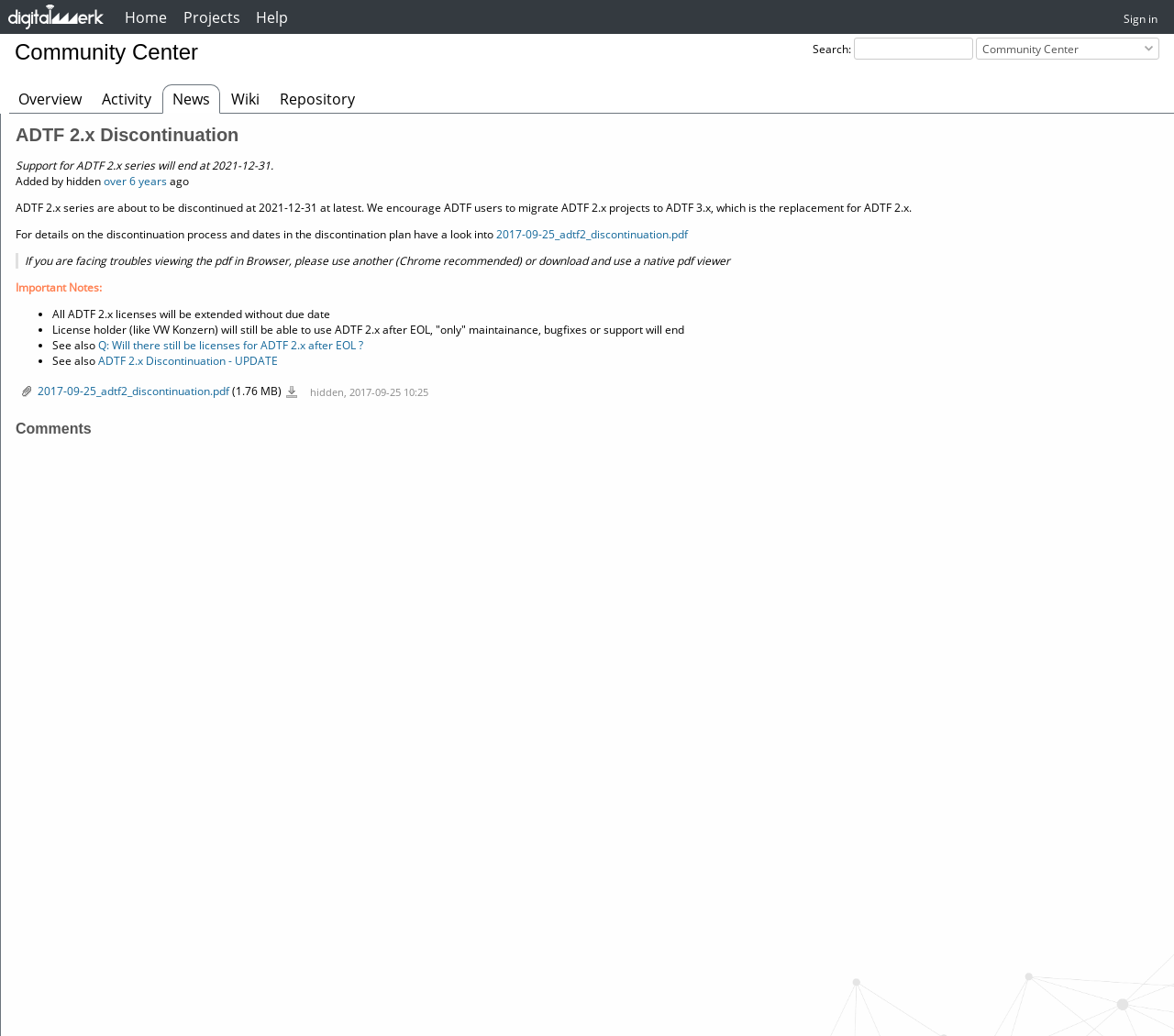Please give a succinct answer to the question in one word or phrase:
What is the file format of the downloadable document?

PDF